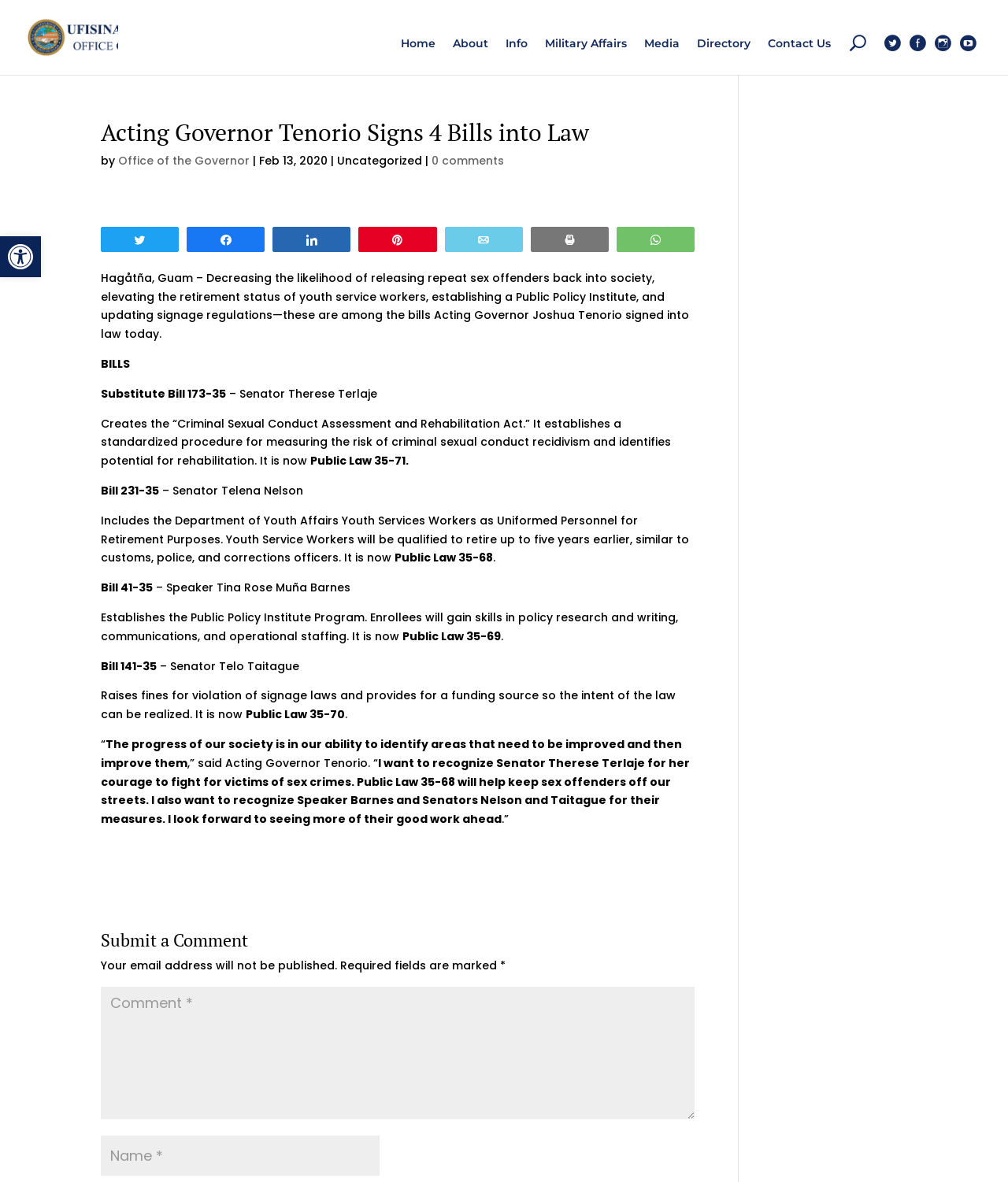What is the change made to signage laws by Bill 141-35?
Provide a detailed answer to the question using information from the image.

The webpage mentions that Bill 141-35 'Raises fines for violation of signage laws and provides for a funding source so the intent of the law can be realized.' This indicates that the change made to signage laws by Bill 141-35 is that it raises fines for violation.